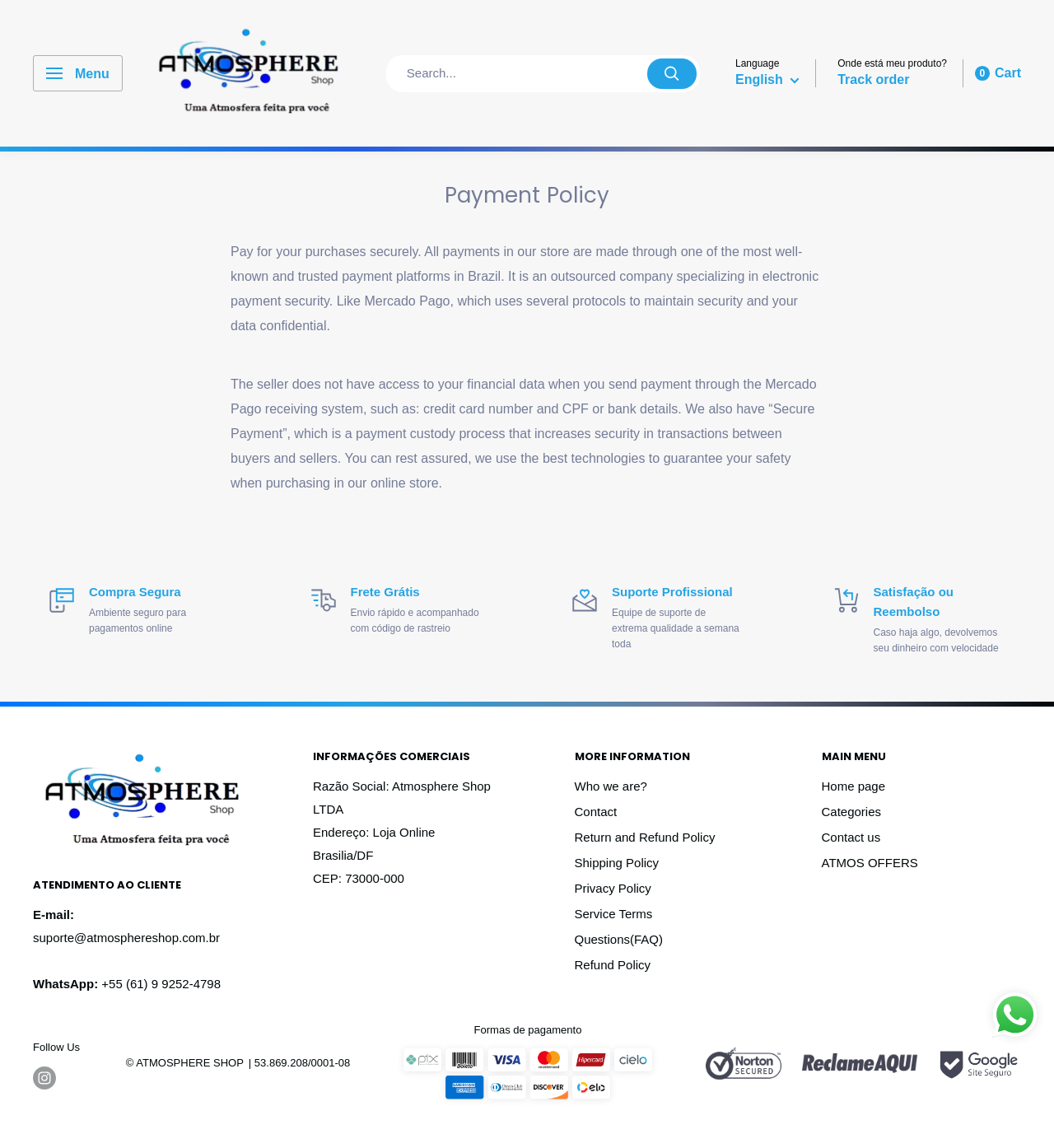Please determine the bounding box coordinates for the UI element described here. Use the format (top-left x, top-left y, bottom-right x, bottom-right y) with values bounded between 0 and 1: aria-label="Follow us on Instagram"

[0.031, 0.929, 0.053, 0.949]